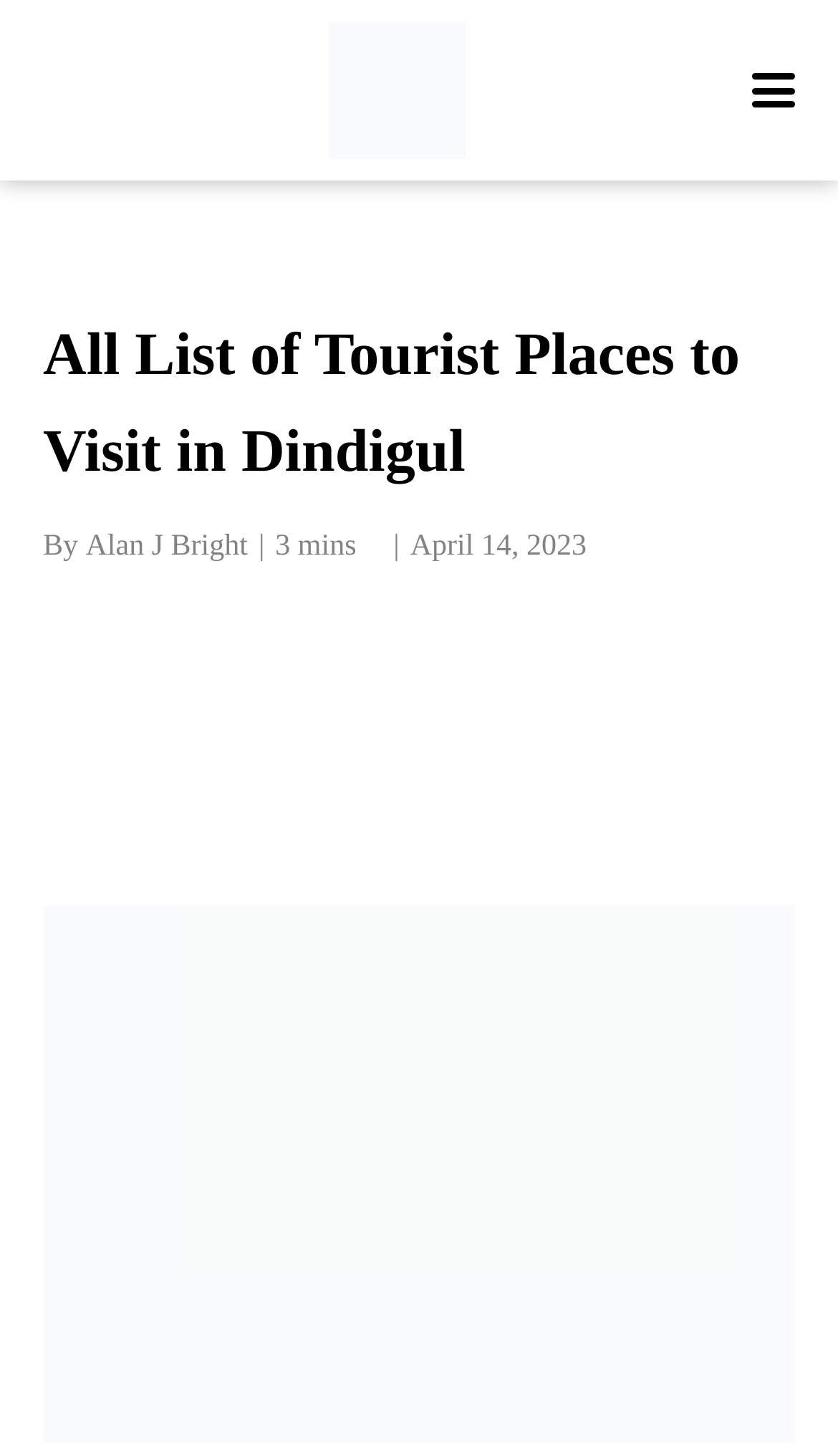Generate the main heading text from the webpage.

All List of Tourist Places to Visit in Dindigul